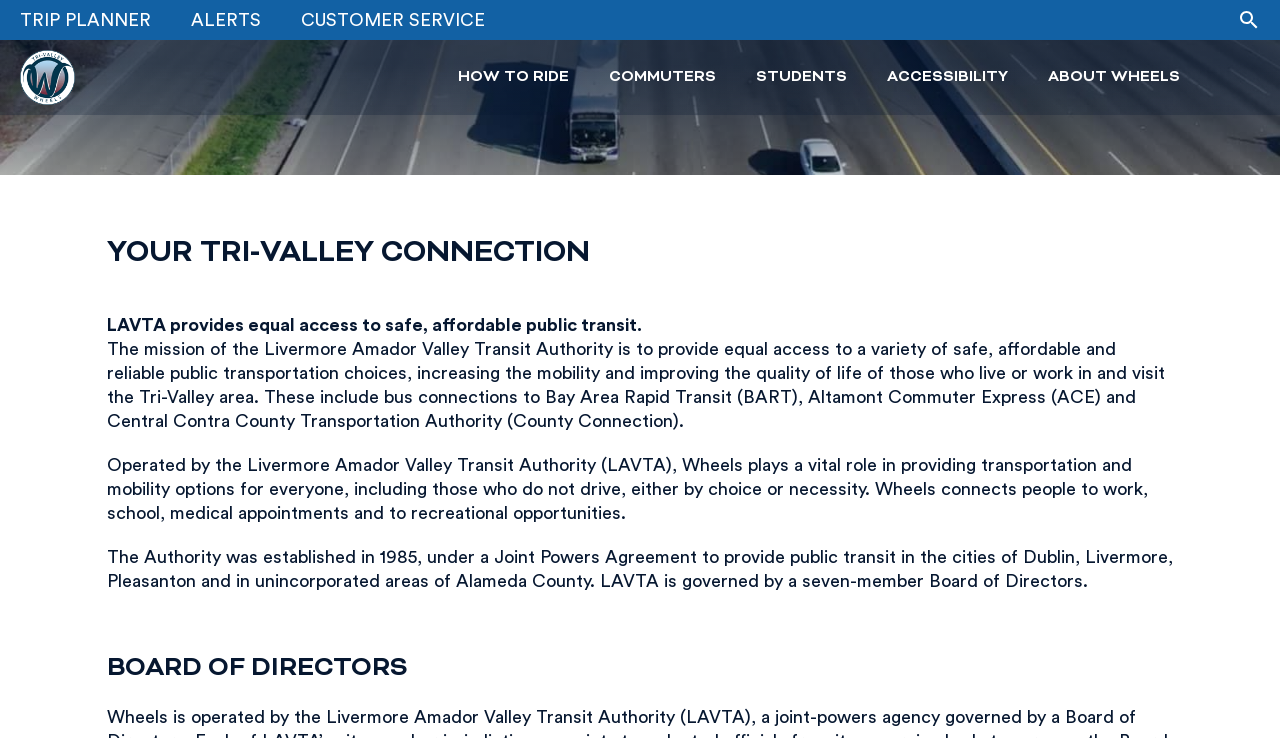Please determine the bounding box coordinates of the element's region to click for the following instruction: "Click on the Wheels bus logo".

[0.016, 0.068, 0.059, 0.142]